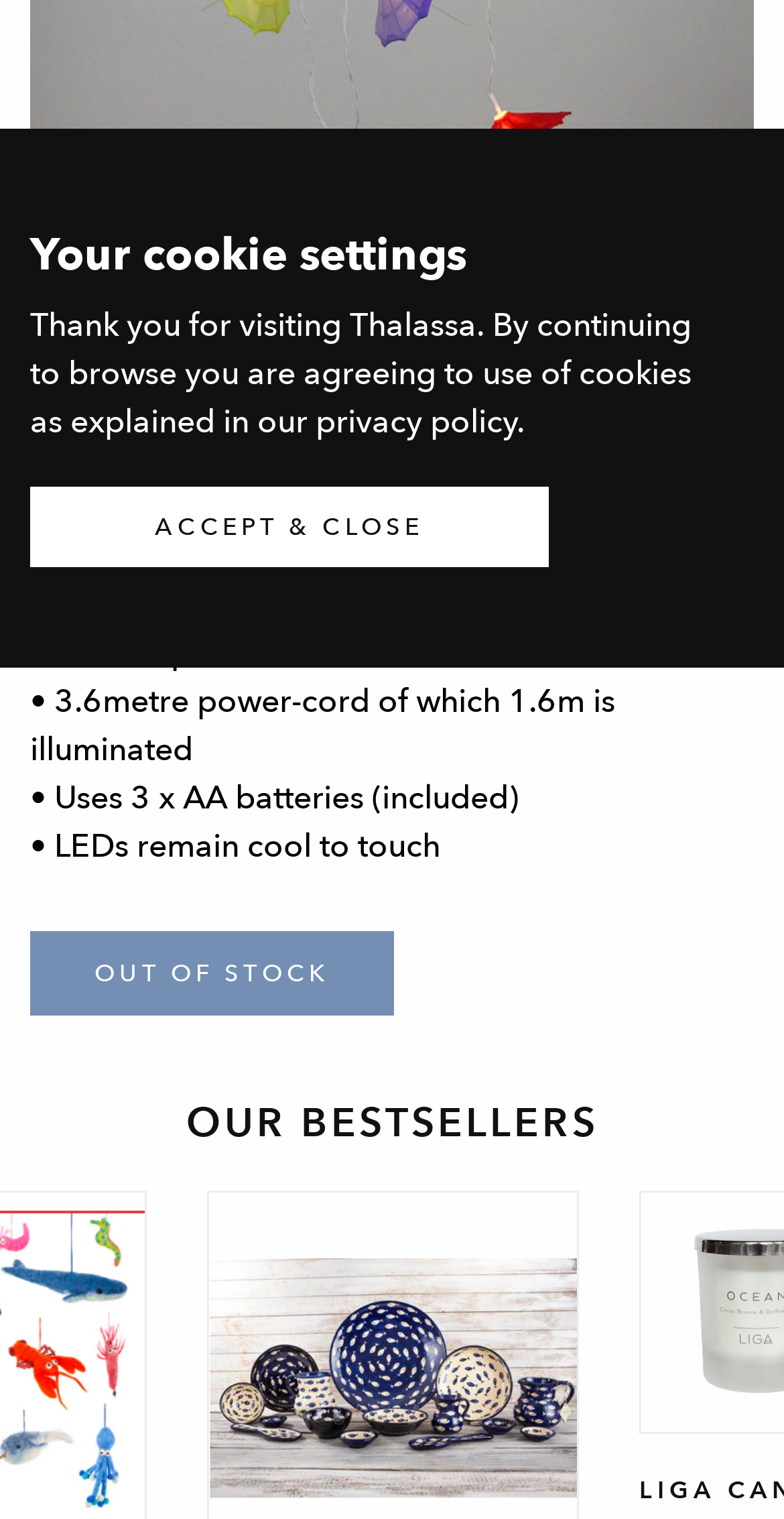Show the bounding box coordinates for the HTML element described as: "2".

[0.151, 0.098, 0.19, 0.118]